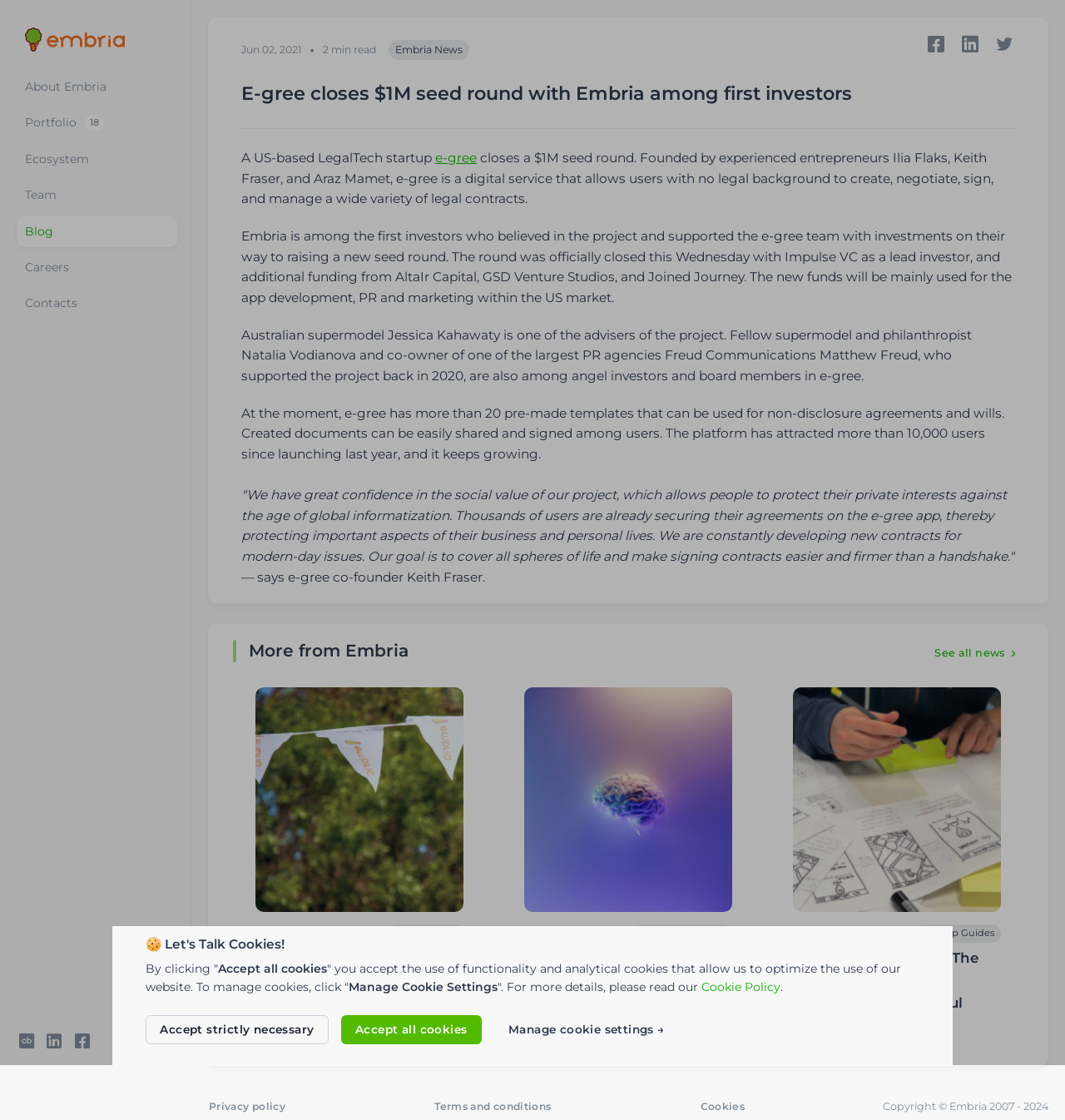Given the element description Manage cookie settings →, identify the bounding box coordinates for the UI element on the webpage screenshot. The format should be (top-left x, top-left y, bottom-right x, bottom-right y), with values between 0 and 1.

[0.464, 0.907, 0.638, 0.932]